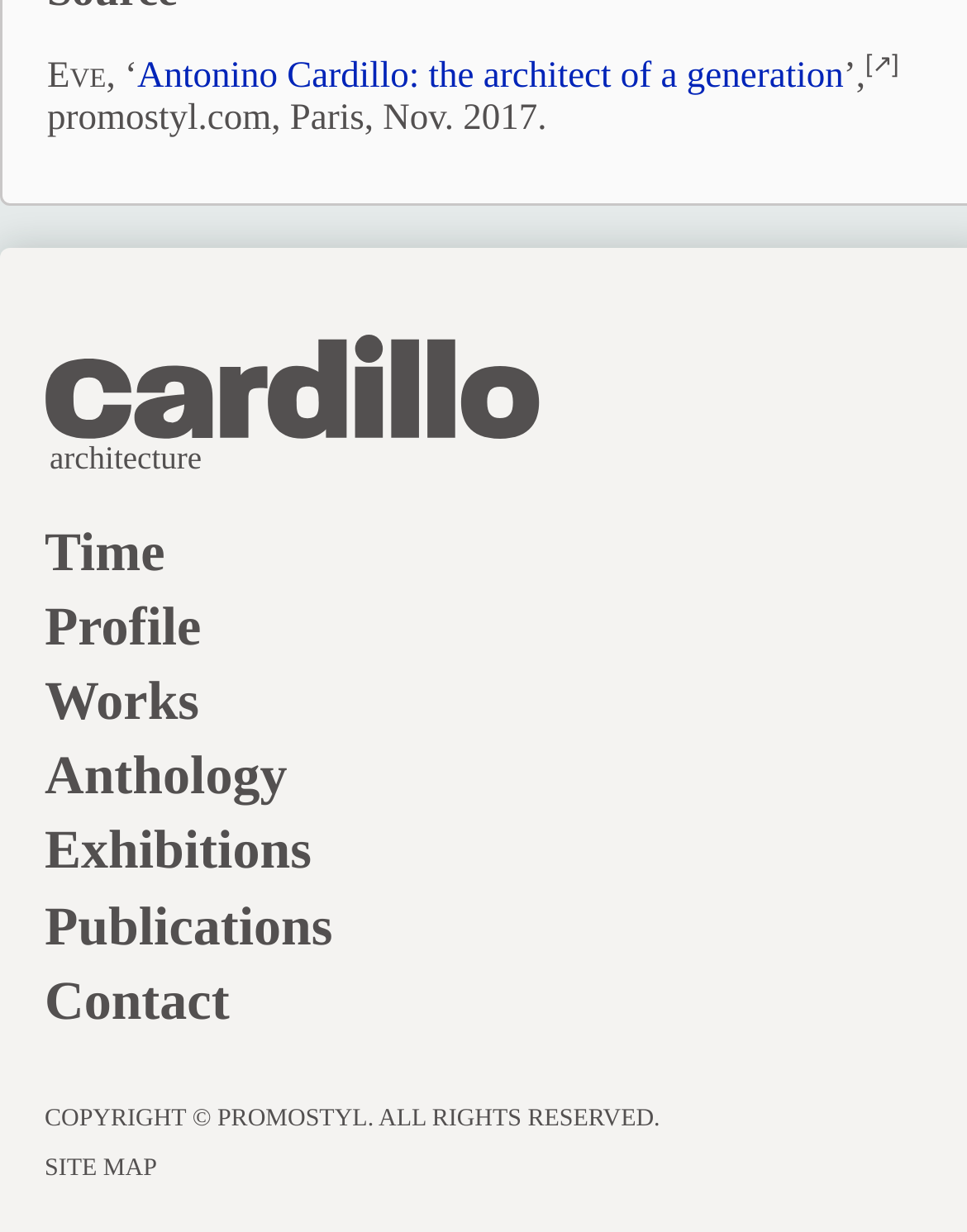Locate the bounding box coordinates of the area where you should click to accomplish the instruction: "view Cardillo's works".

[0.046, 0.543, 0.206, 0.593]